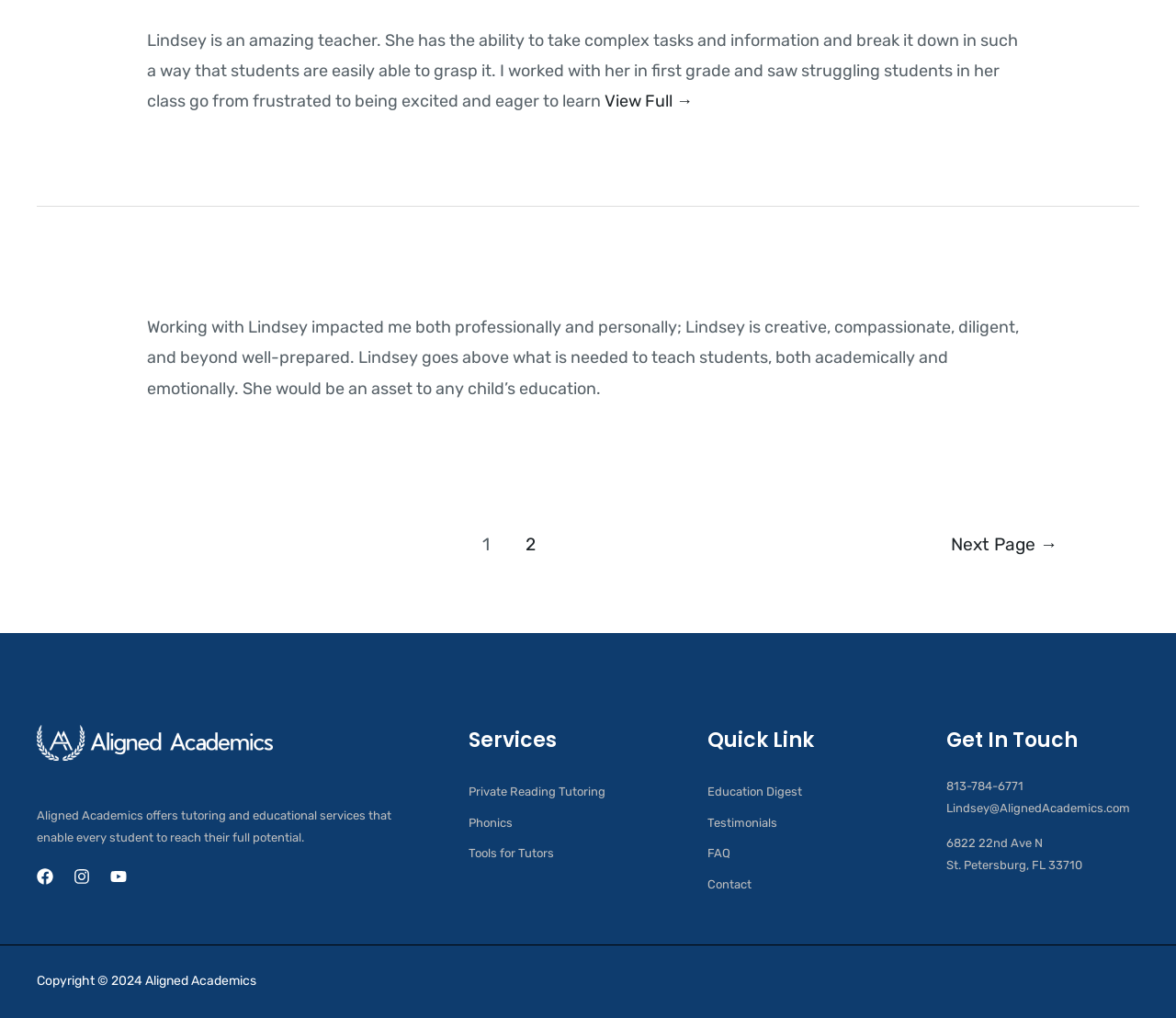Specify the bounding box coordinates of the area that needs to be clicked to achieve the following instruction: "Go to the next page".

[0.786, 0.517, 0.922, 0.557]